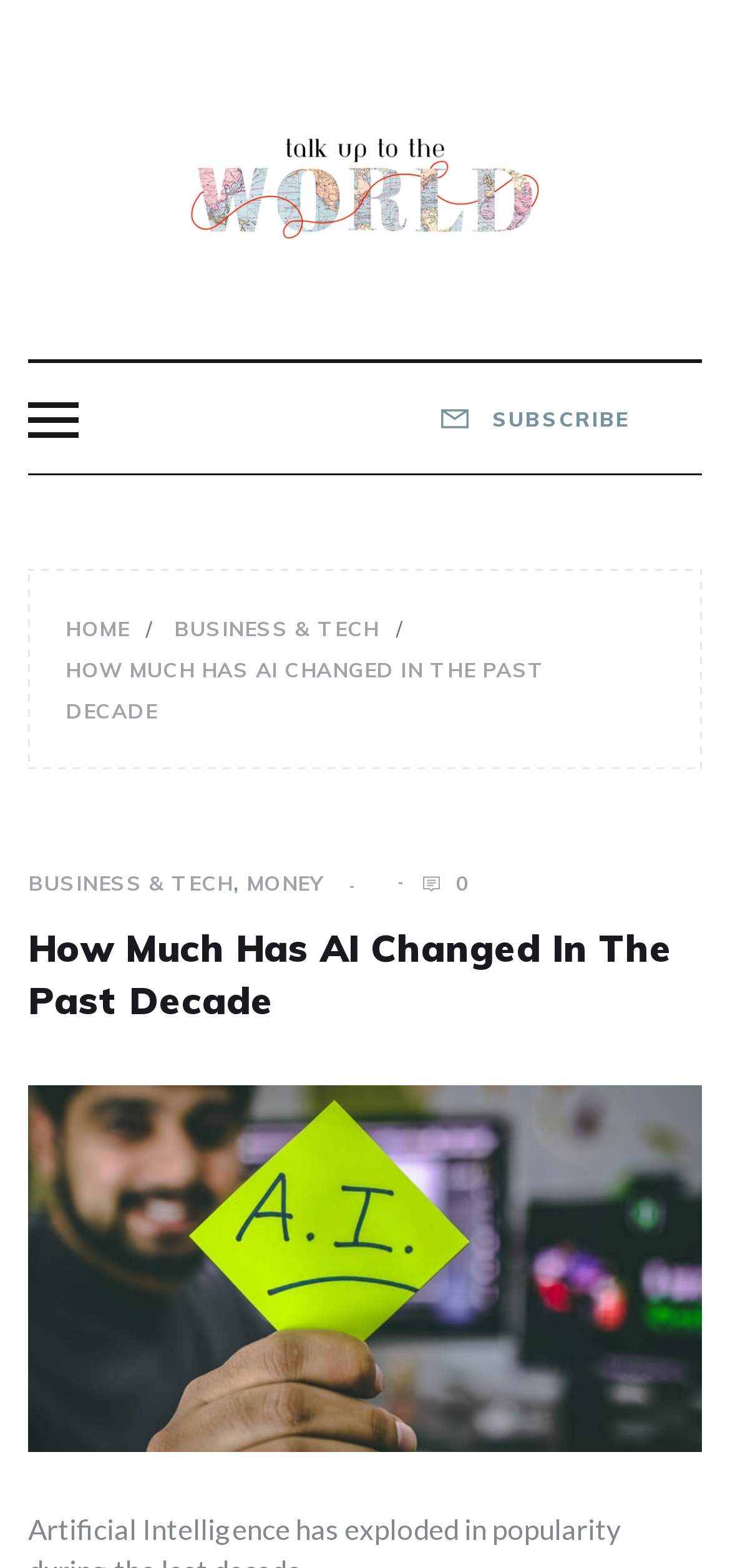What is the title of the current article?
Answer with a single word or short phrase according to what you see in the image.

How Much Has AI Changed In The Past Decade